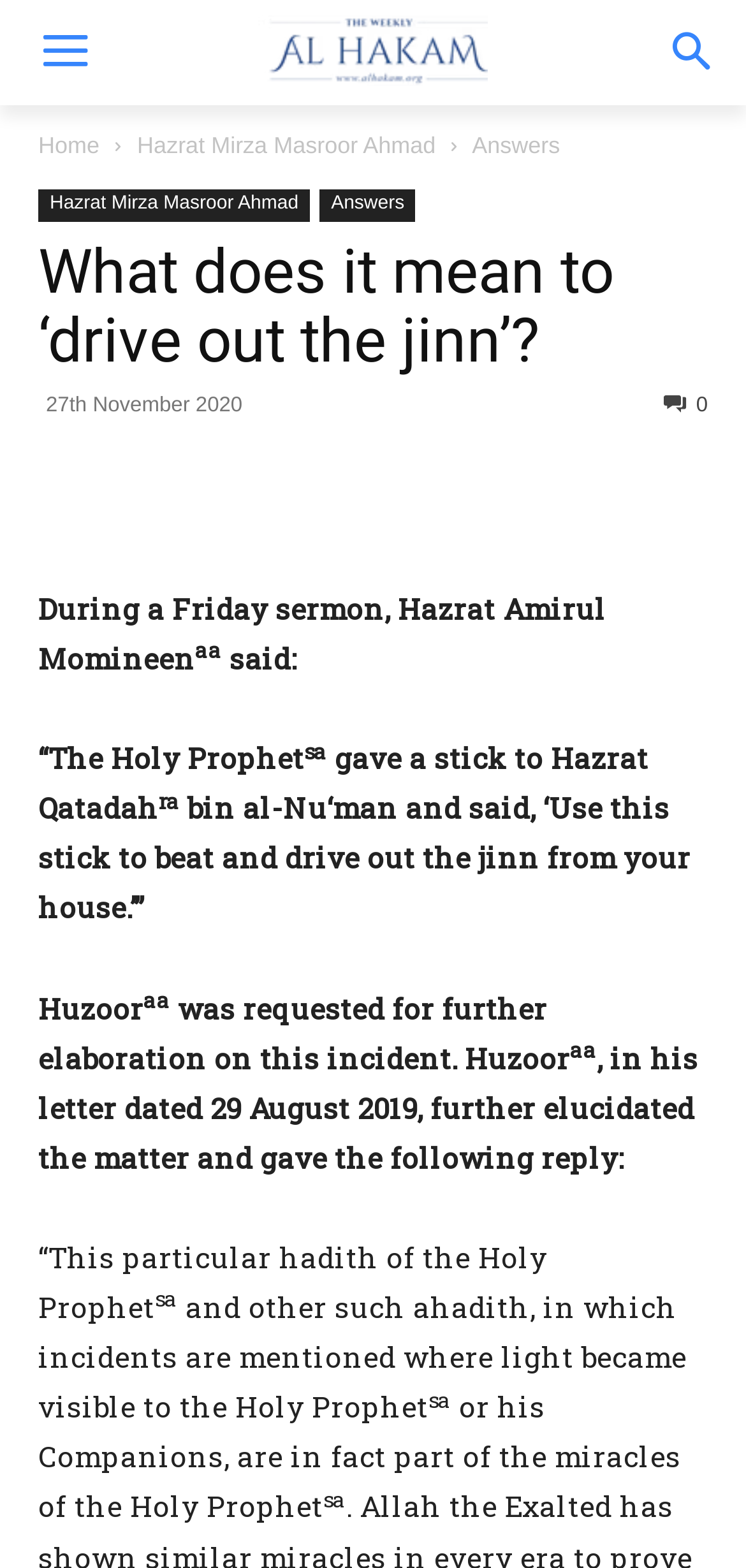Specify the bounding box coordinates of the area to click in order to follow the given instruction: "Click the 'Hazrat Mirza Masroor Ahmad' link."

[0.184, 0.084, 0.584, 0.101]